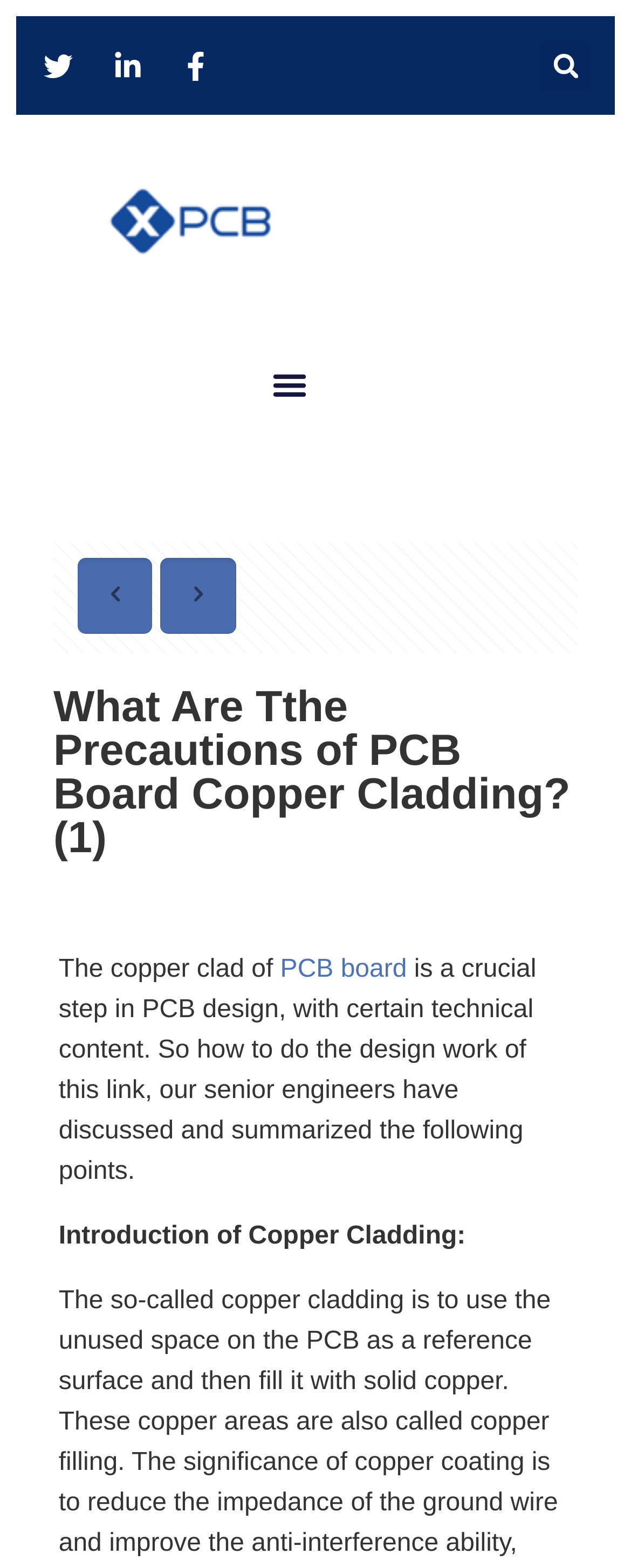Identify the webpage's primary heading and generate its text.

What Are Tthe Precautions of PCB Board Copper Cladding?(1)